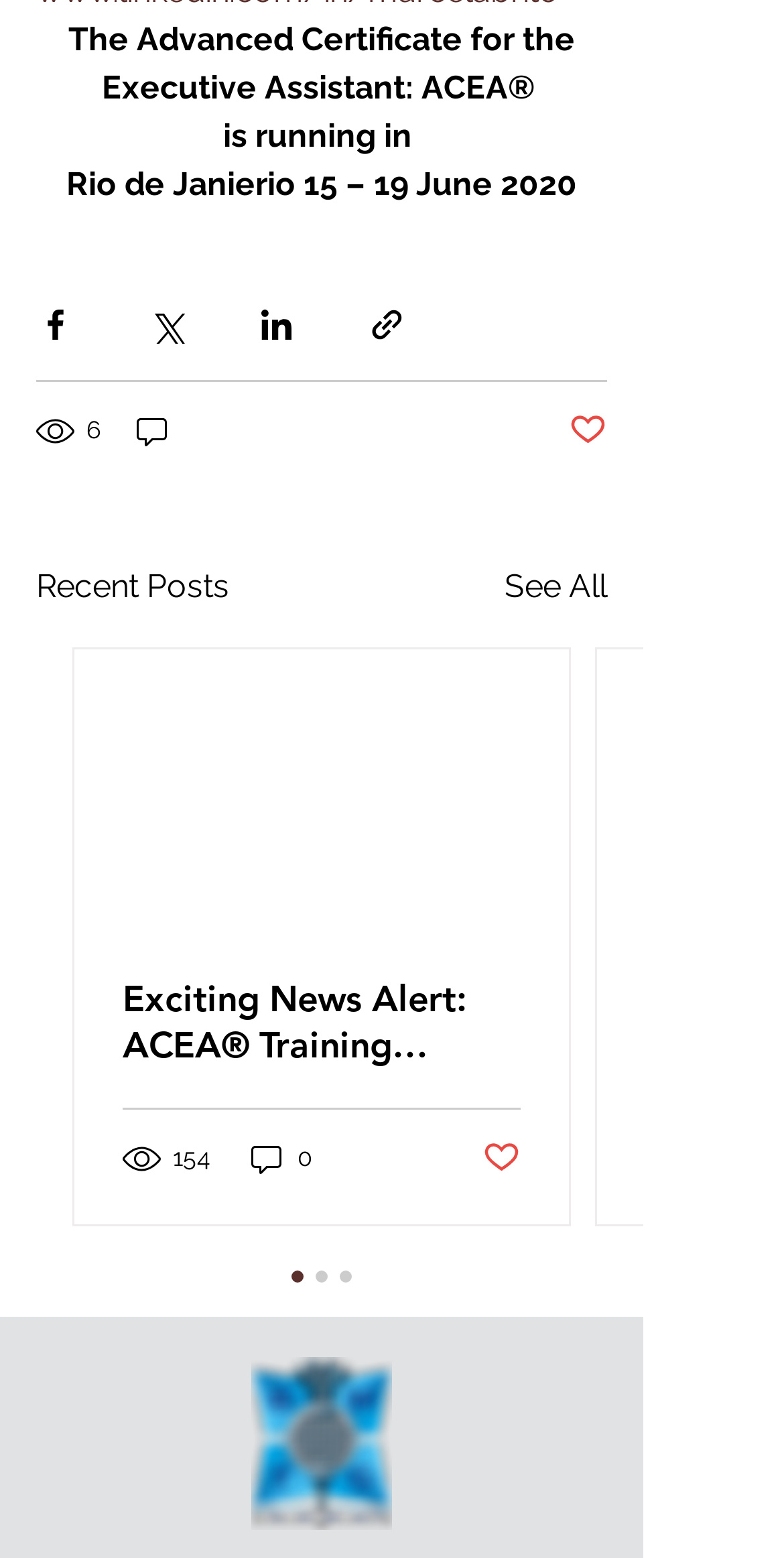Show the bounding box coordinates of the region that should be clicked to follow the instruction: "View recent posts."

[0.046, 0.361, 0.292, 0.392]